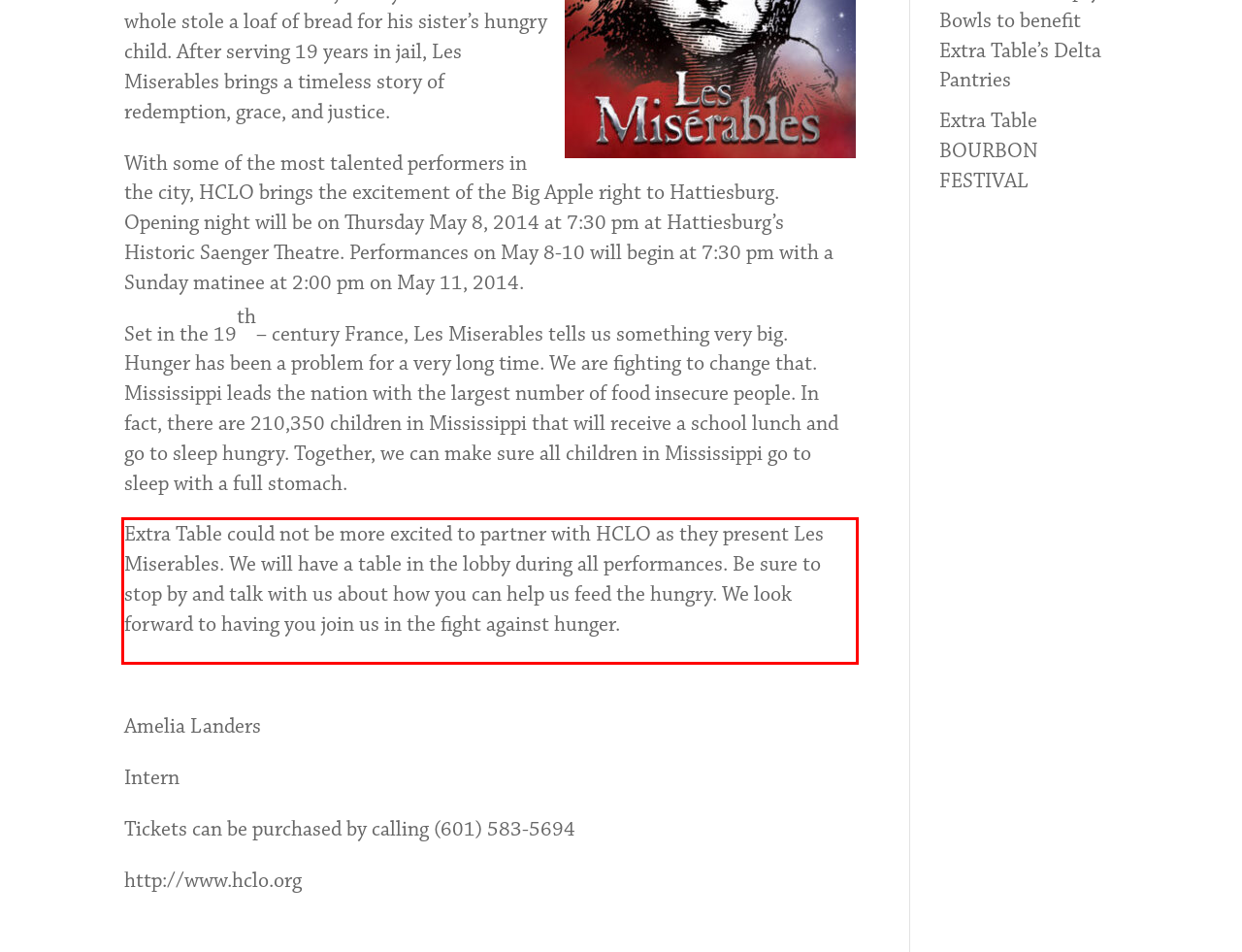Look at the provided screenshot of the webpage and perform OCR on the text within the red bounding box.

Extra Table could not be more excited to partner with HCLO as they present Les Miserables. We will have a table in the lobby during all performances. Be sure to stop by and talk with us about how you can help us feed the hungry. We look forward to having you join us in the fight against hunger.